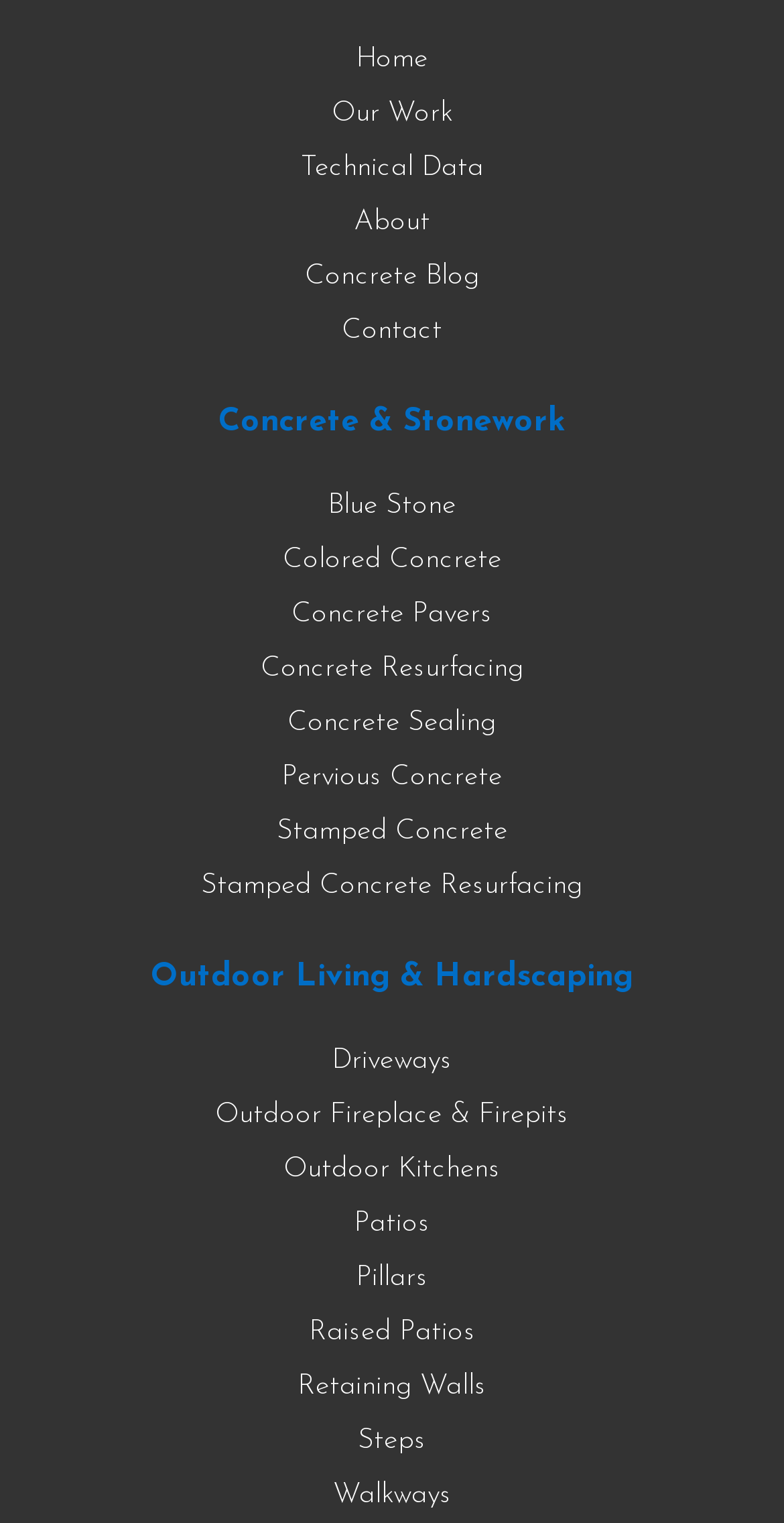Please specify the bounding box coordinates of the clickable region to carry out the following instruction: "learn about blue stone". The coordinates should be four float numbers between 0 and 1, in the format [left, top, right, bottom].

[0.418, 0.322, 0.582, 0.342]